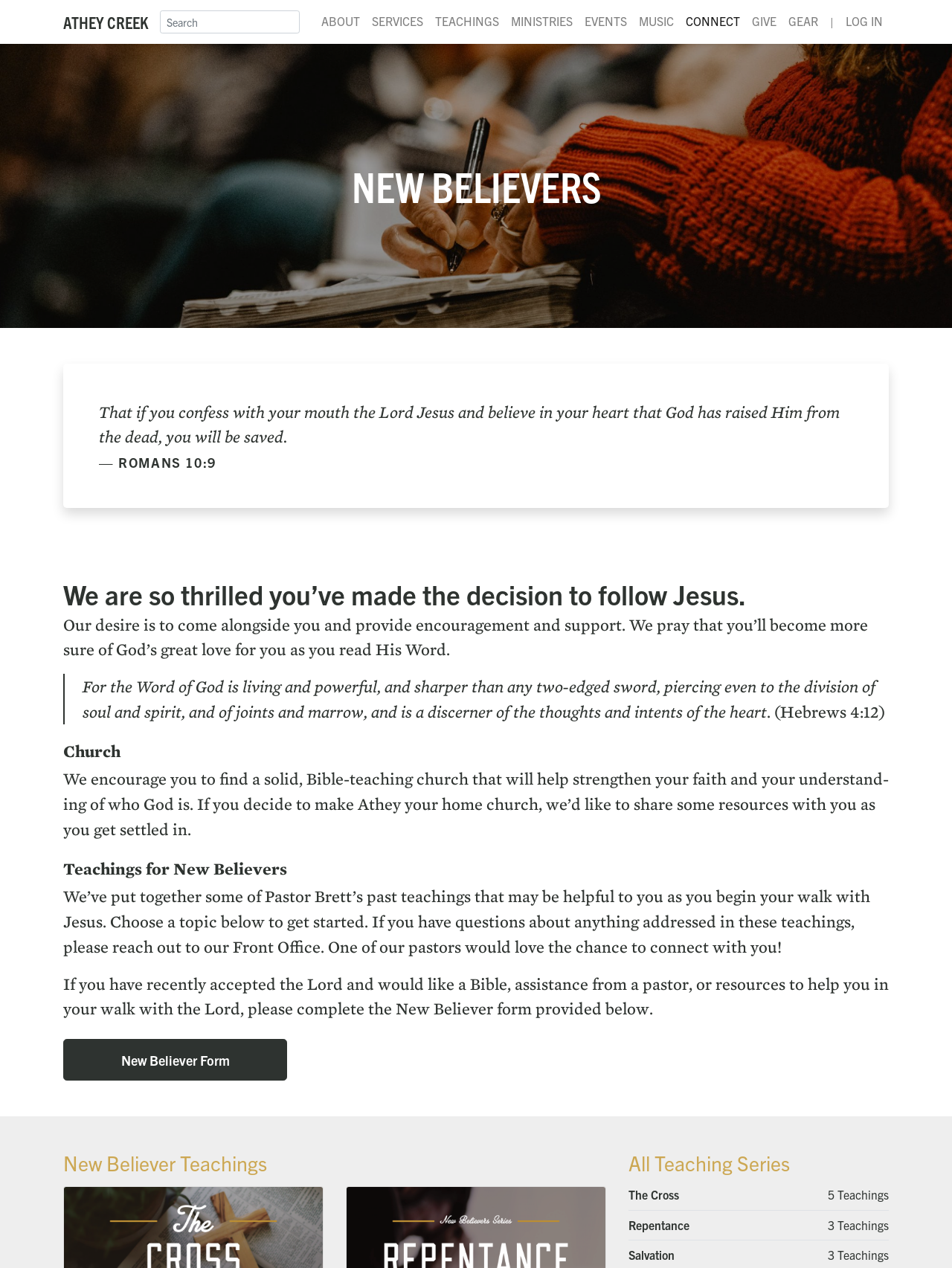Please predict the bounding box coordinates (top-left x, top-left y, bottom-right x, bottom-right y) for the UI element in the screenshot that fits the description: Teachings

[0.451, 0.005, 0.53, 0.028]